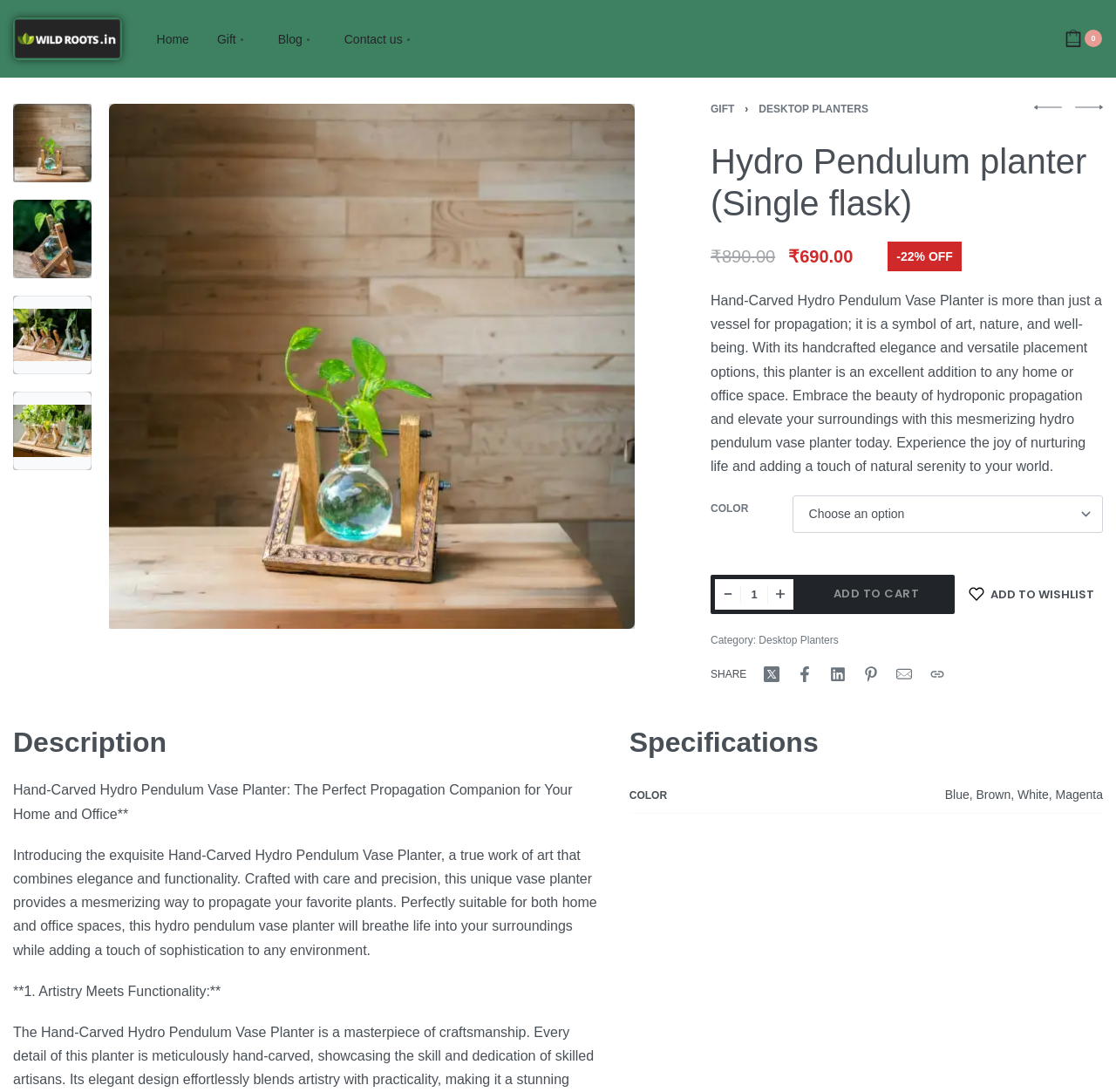What is the purpose of the product?
Answer the question with as much detail as you can, using the image as a reference.

I found the answer by looking at the static text element with the text 'Hand-Carved Hydro Pendulum Vase Planter is more than just a vessel for propagation; it is a symbol of art, nature, and well-being.' which suggests that the product is used for propagation.